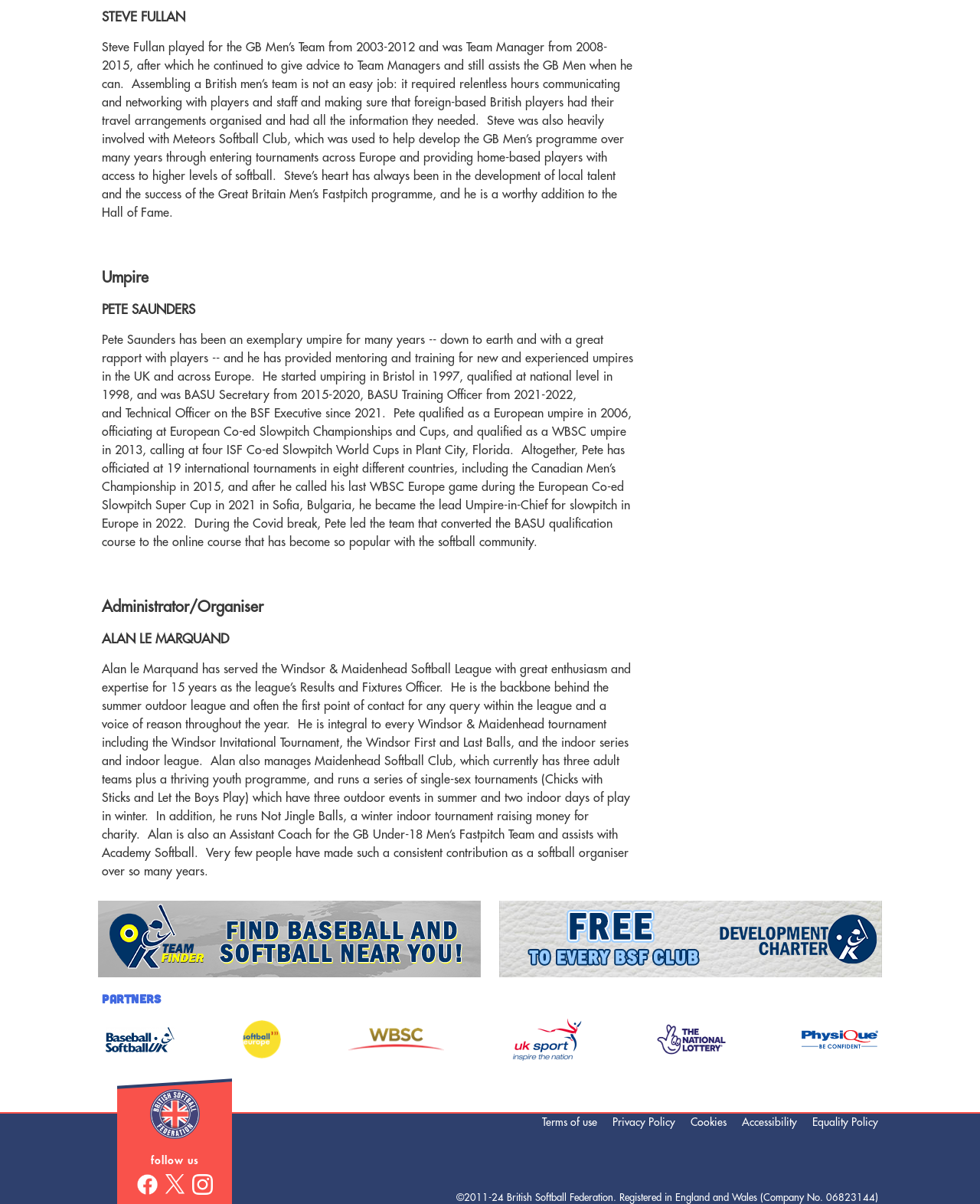Could you please study the image and provide a detailed answer to the question:
What is the purpose of the 'Not Jingle Balls' event?

According to the StaticText element with the bounding box coordinates [0.104, 0.551, 0.644, 0.729], Alan le Marquand runs a winter indoor tournament called 'Not Jingle Balls', which raises money for charity.